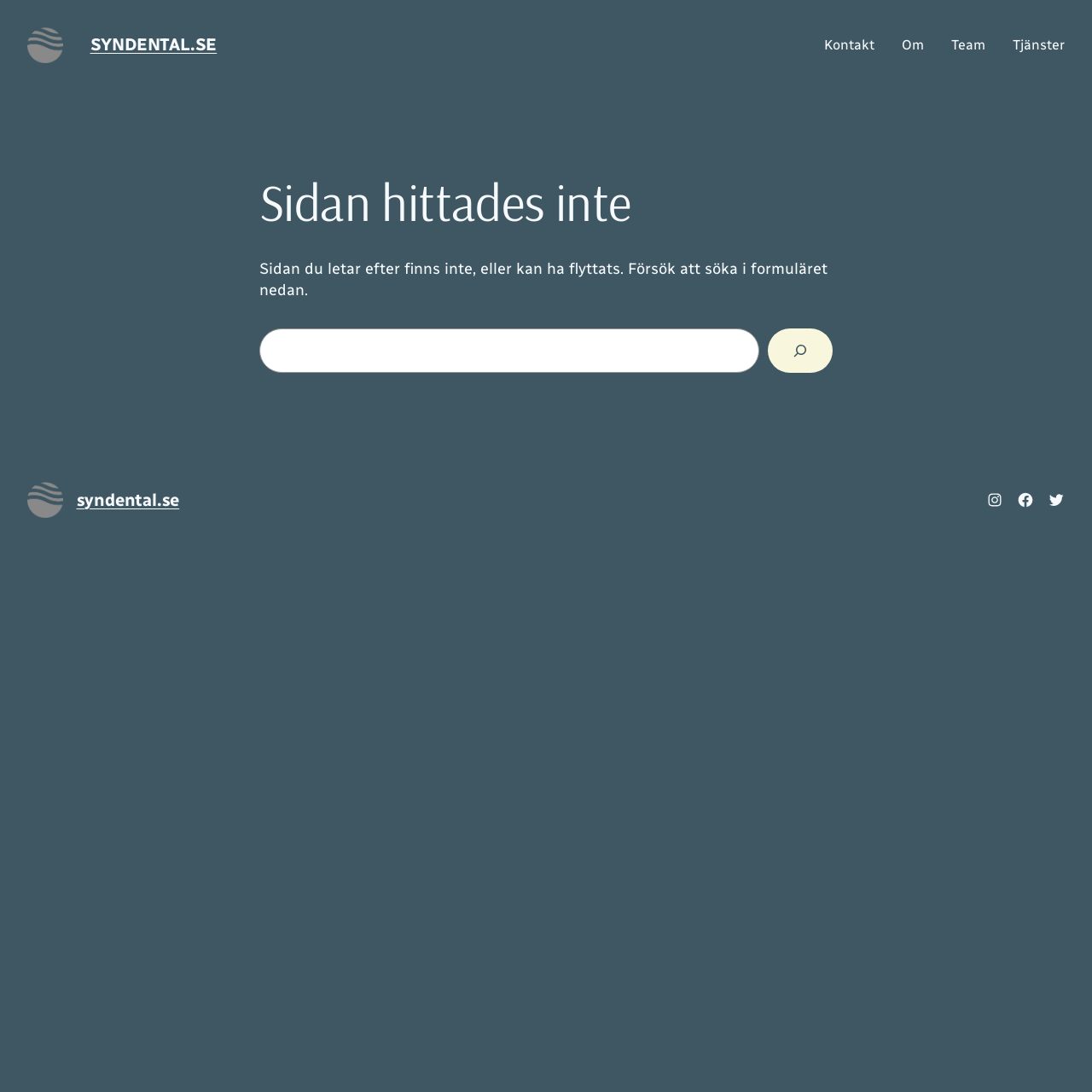What is the name of the website?
Please use the visual content to give a single word or phrase answer.

SYNDENTAL.SE